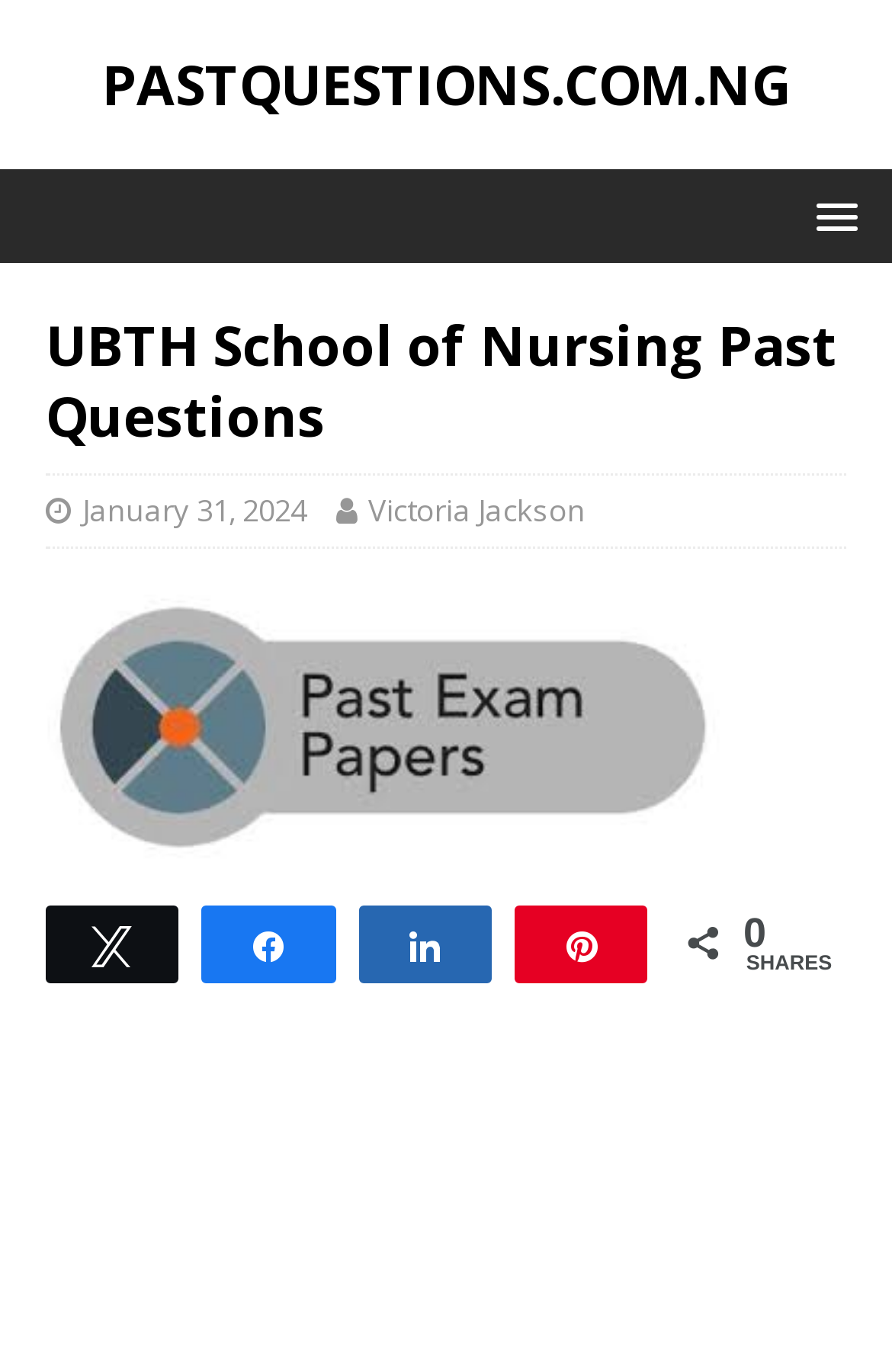Using the format (top-left x, top-left y, bottom-right x, bottom-right y), and given the element description, identify the bounding box coordinates within the screenshot: Victoria Jackson

[0.413, 0.357, 0.656, 0.387]